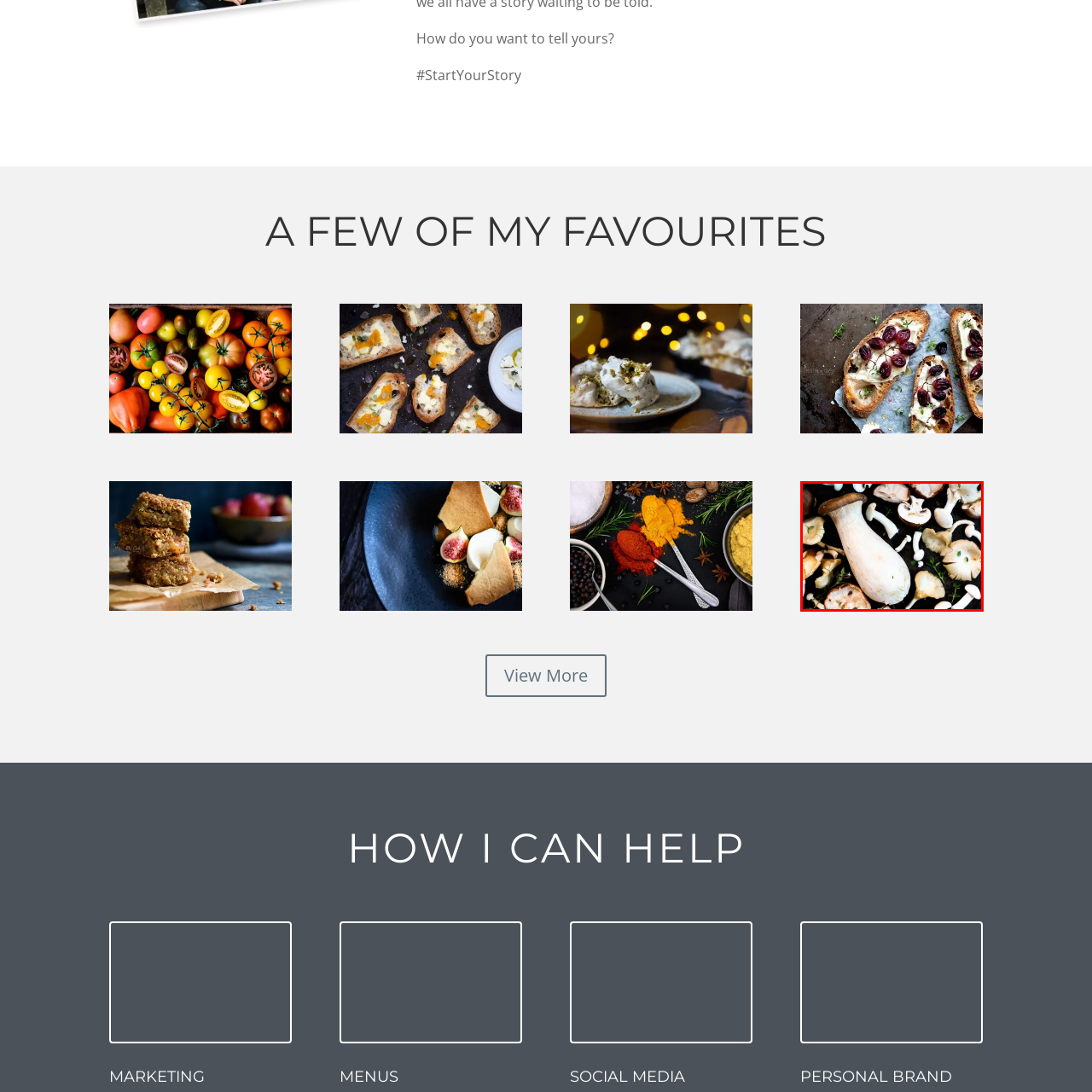Give an in-depth description of the scene depicted in the red-outlined box.

The image showcases a beautiful arrangement of various mushrooms, highlighting their diverse textures and shapes. Prominently featured is a large white mushroom, known for its distinctive bulbous shape, surrounded by an assortment of smaller mushrooms, including both wild and cultivated varieties. The background is dark, allowing the subtle colors and details of each mushroom to stand out vividly. This collection emphasizes the natural beauty and culinary potential of mushrooms, making it a perfect visual for food enthusiasts and nature lovers alike. The image is accompanied by the caption "A collection of mushrooms," inviting viewers to appreciate the variety and richness of these fungi.